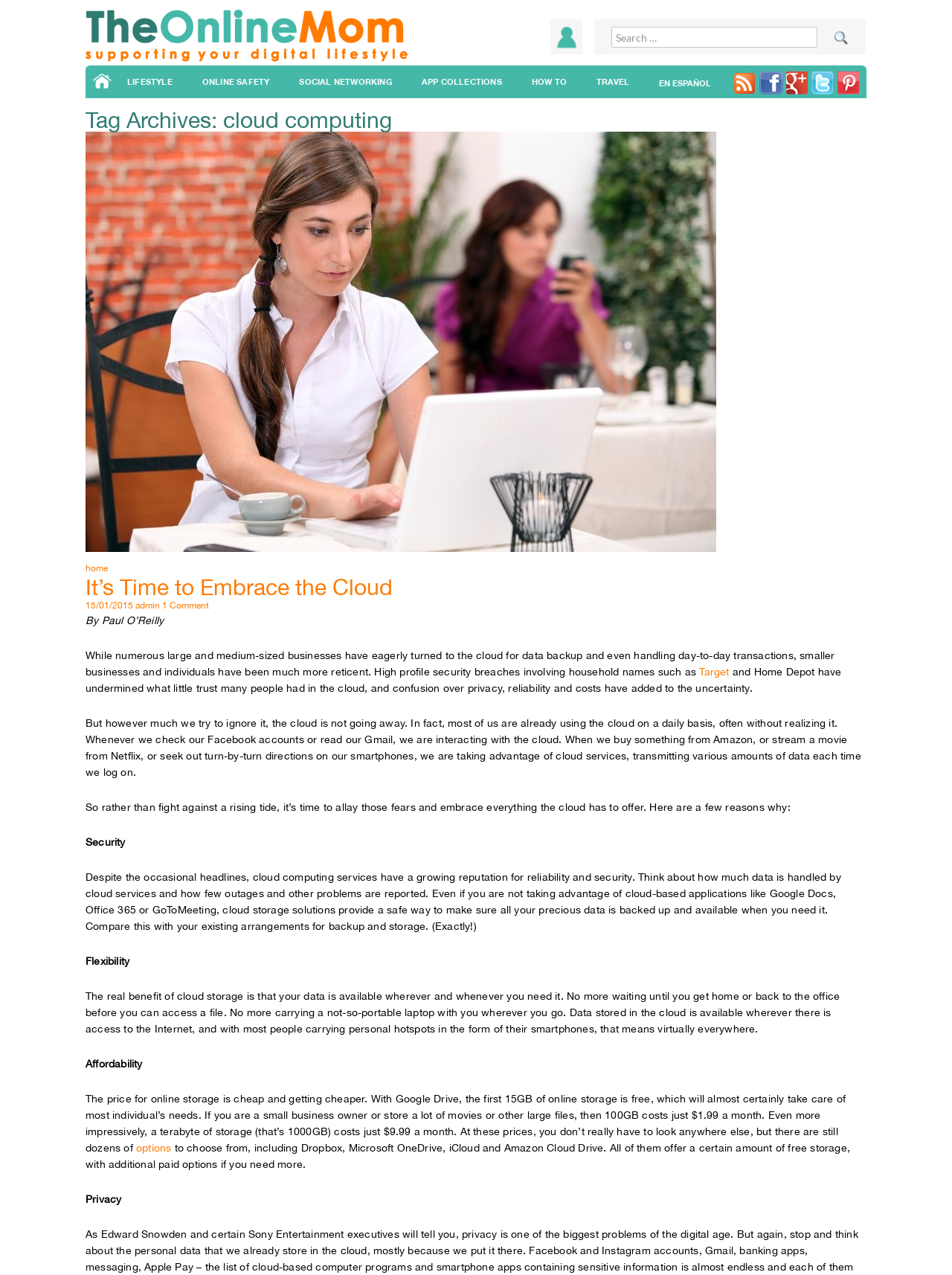Based on the image, please respond to the question with as much detail as possible:
How much does 100GB of online storage cost on Google Drive?

I determined the answer by reading the article, which mentions the pricing of Google Drive, stating that 100GB of online storage costs $1.99 a month.